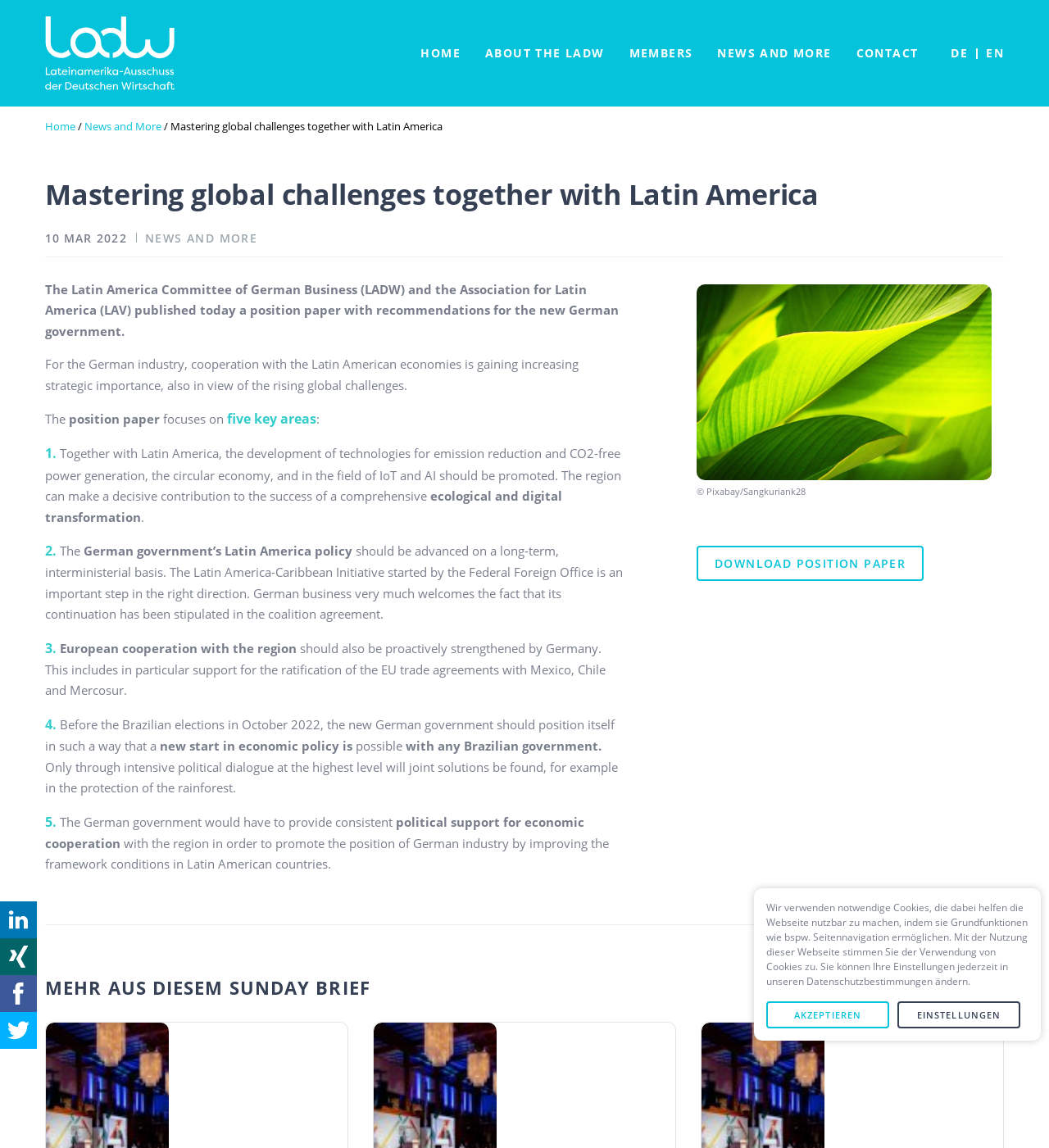What is the name of the organization?
Using the image as a reference, answer with just one word or a short phrase.

Lateinamerika-Ausschuss der Deutschen Wirtschaft